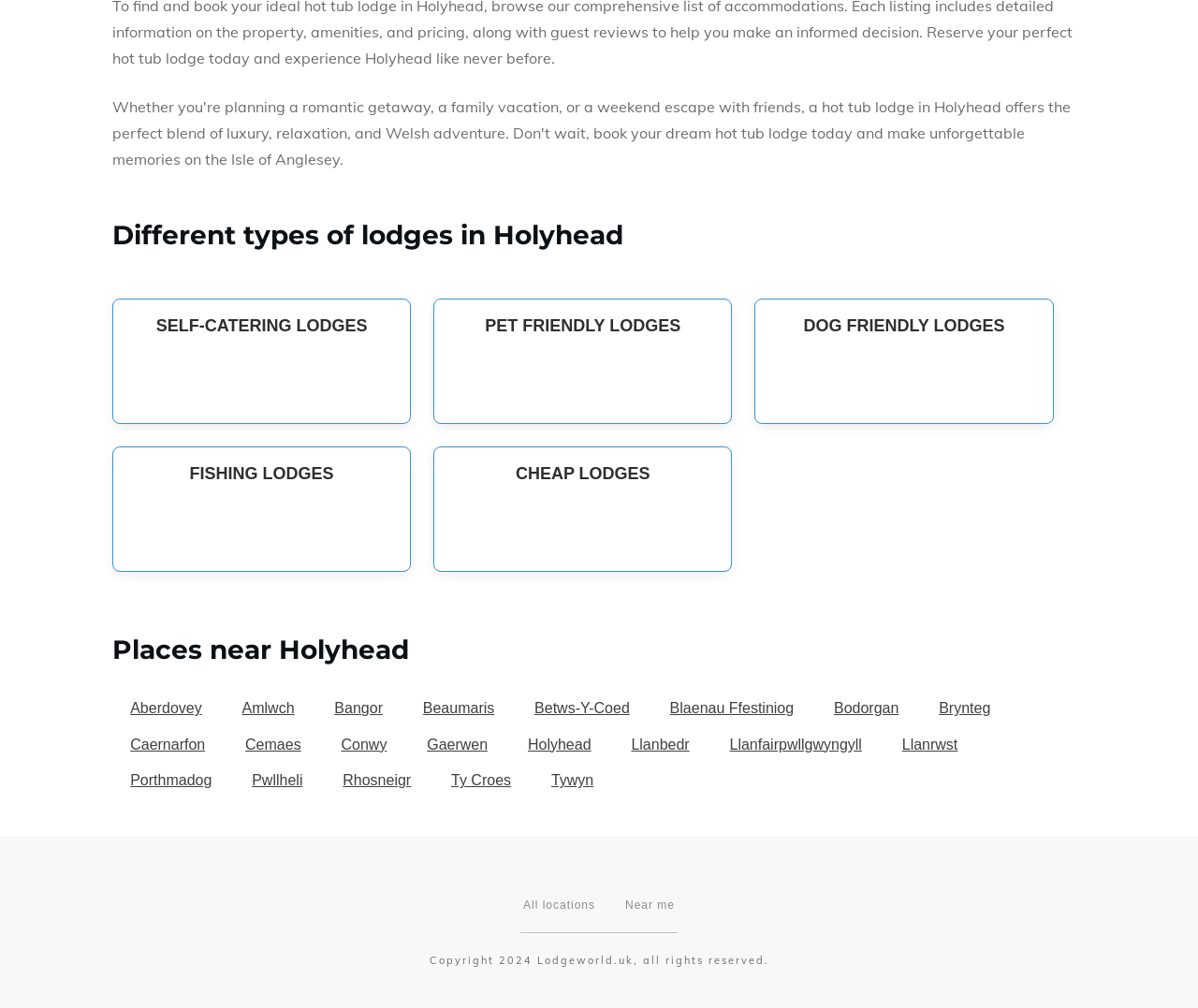Bounding box coordinates must be specified in the format (top-left x, top-left y, bottom-right x, bottom-right y). All values should be floating point numbers between 0 and 1. What are the bounding box coordinates of the UI element described as: Conwy

[0.27, 0.721, 0.338, 0.757]